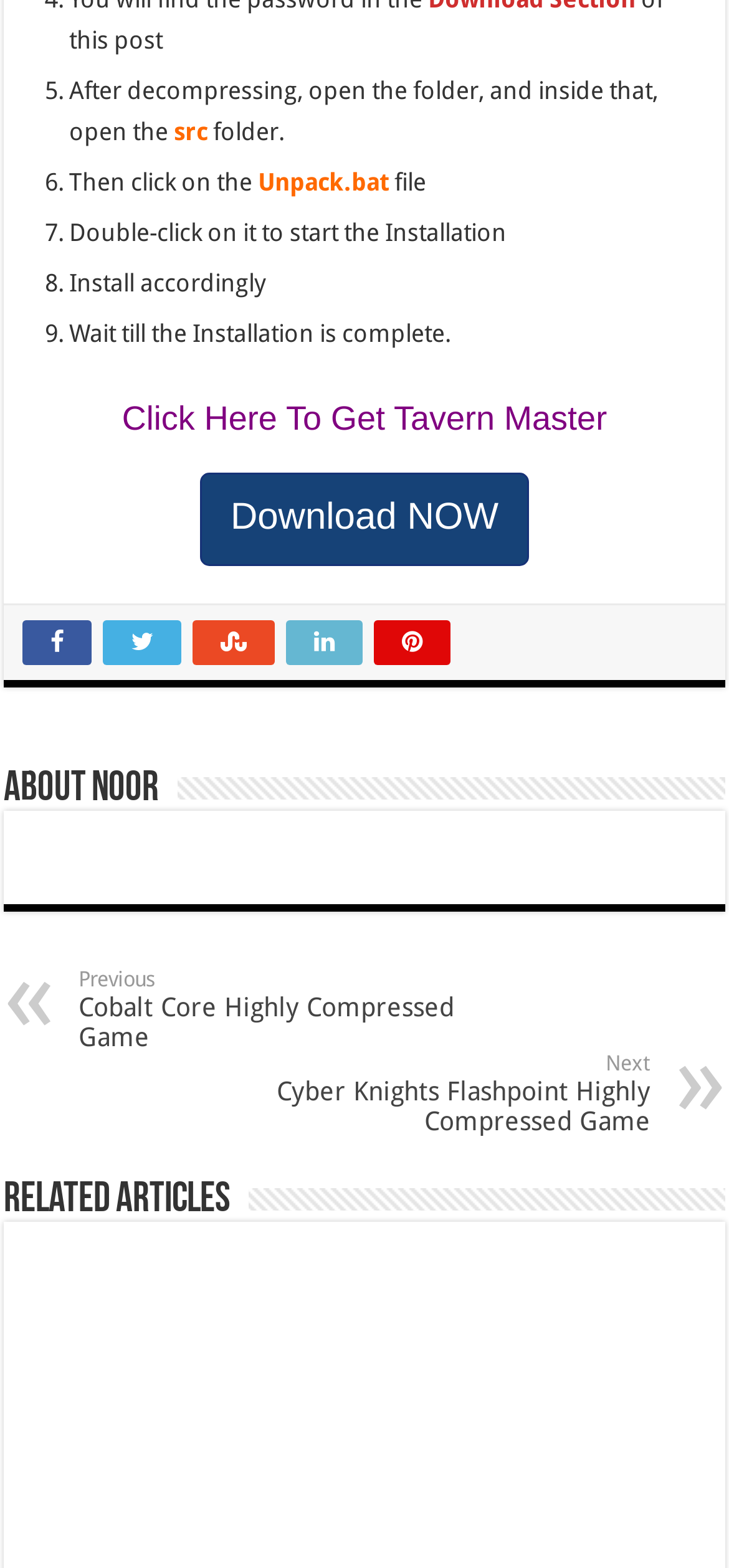Based on the element description Download NOW, identify the bounding box of the UI element in the given webpage screenshot. The coordinates should be in the format (top-left x, top-left y, bottom-right x, bottom-right y) and must be between 0 and 1.

[0.275, 0.301, 0.725, 0.361]